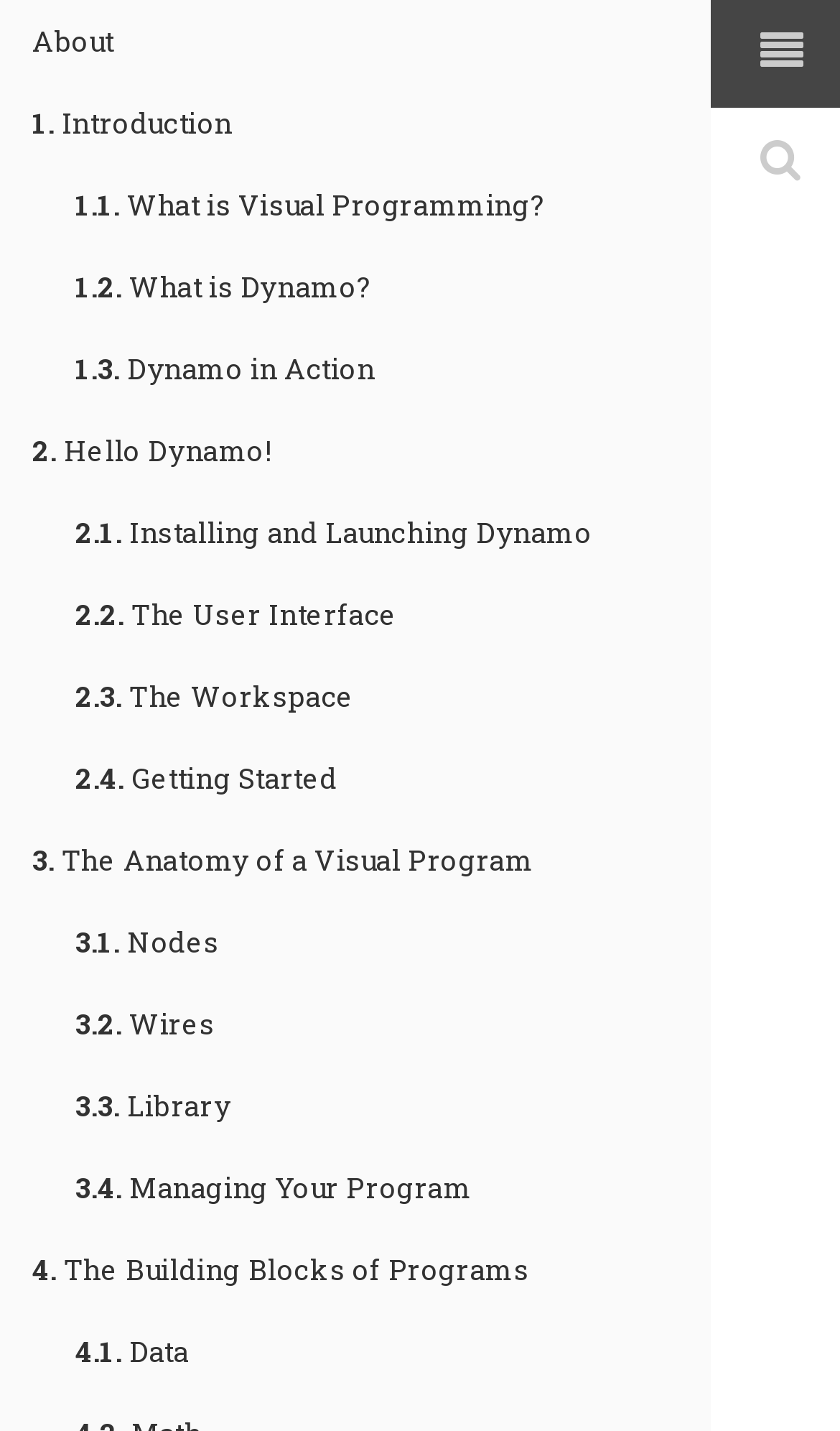Please identify the bounding box coordinates of the element I need to click to follow this instruction: "read introduction".

[0.0, 0.057, 0.846, 0.114]